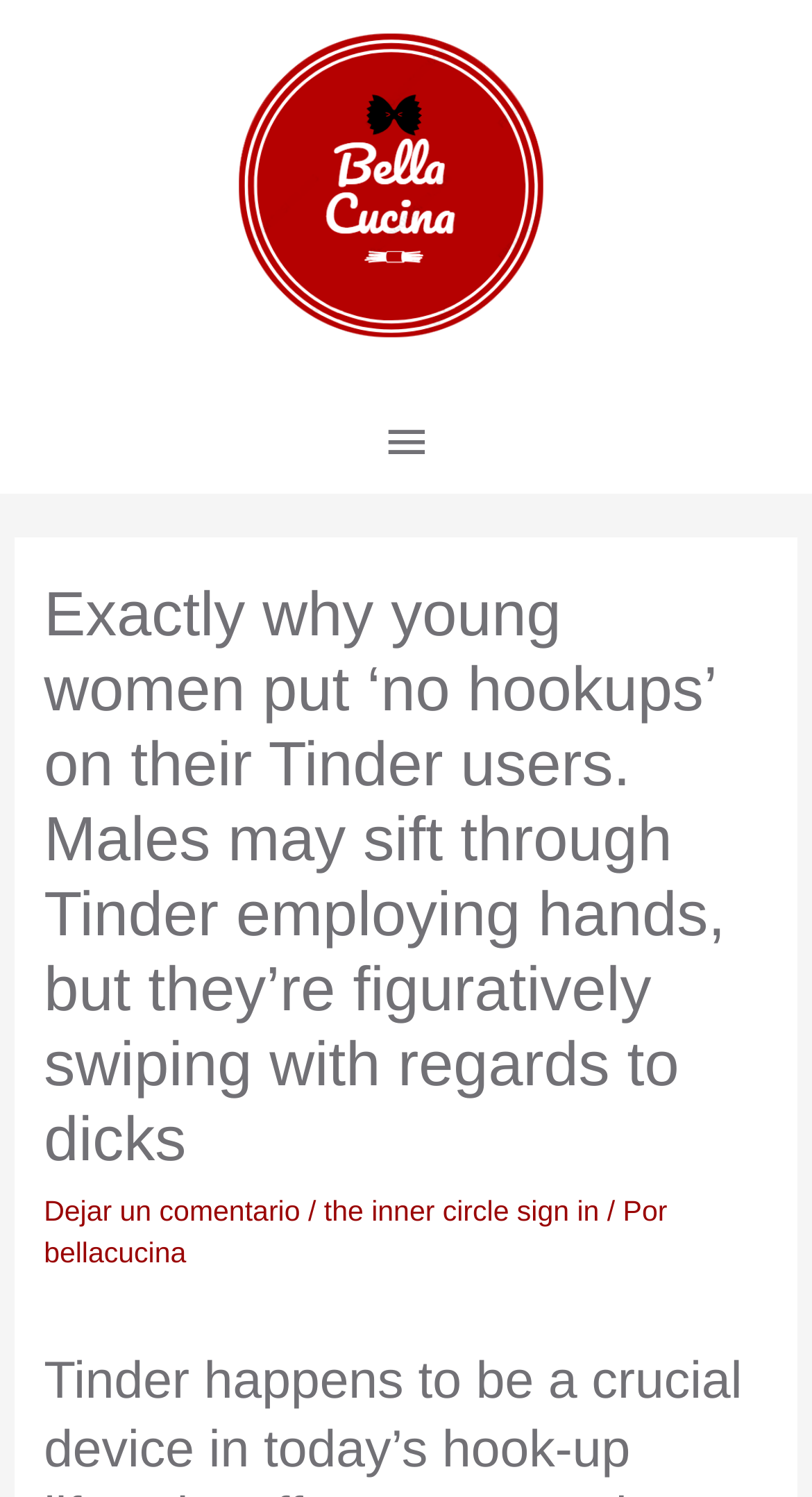Refer to the image and provide an in-depth answer to the question: 
What is the purpose of the 'bellacucina' image?

I inferred the purpose of the 'bellacucina' image by looking at its position and the fact that it is an image with the same text as the website name, indicating that it is likely the website logo.